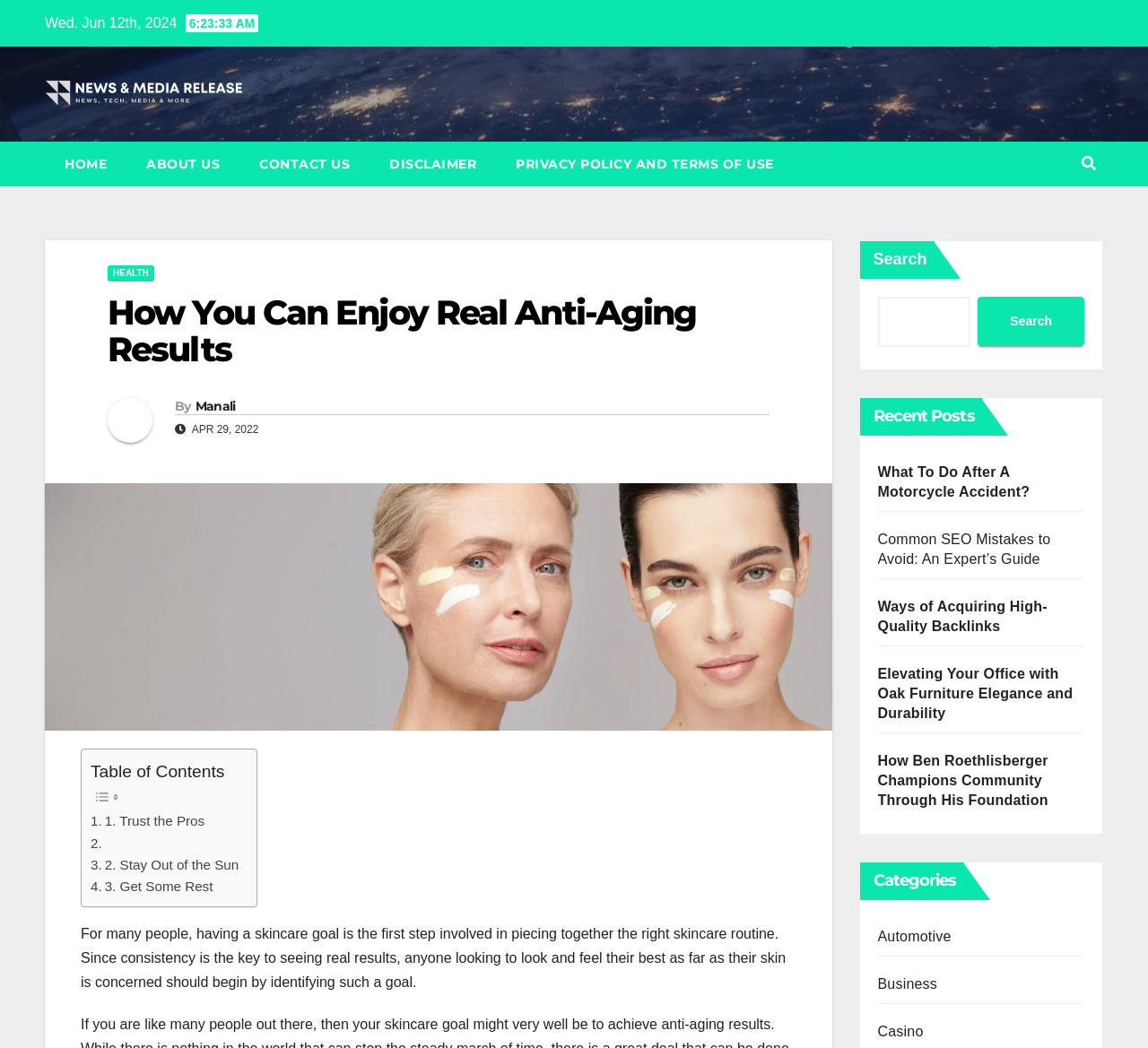What is the date of the news and media release?
Refer to the image and provide a detailed answer to the question.

I found the date of the news and media release by looking at the top of the webpage, where it says 'Wed. Jun 12th, 2024' in a static text element.